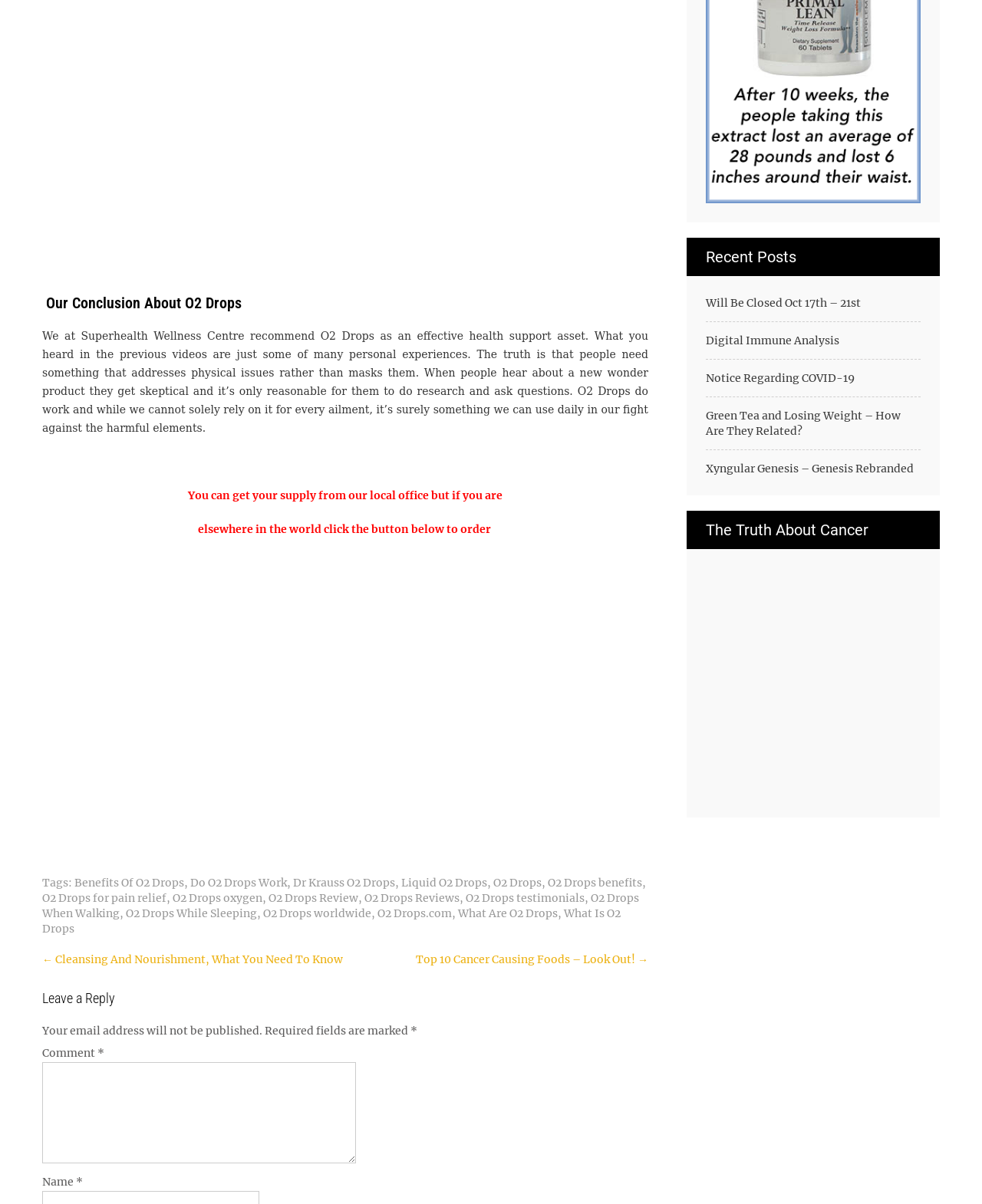Pinpoint the bounding box coordinates of the area that should be clicked to complete the following instruction: "Check the image about The Truth About Cancer". The coordinates must be given as four float numbers between 0 and 1, i.e., [left, top, right, bottom].

[0.719, 0.472, 0.938, 0.651]